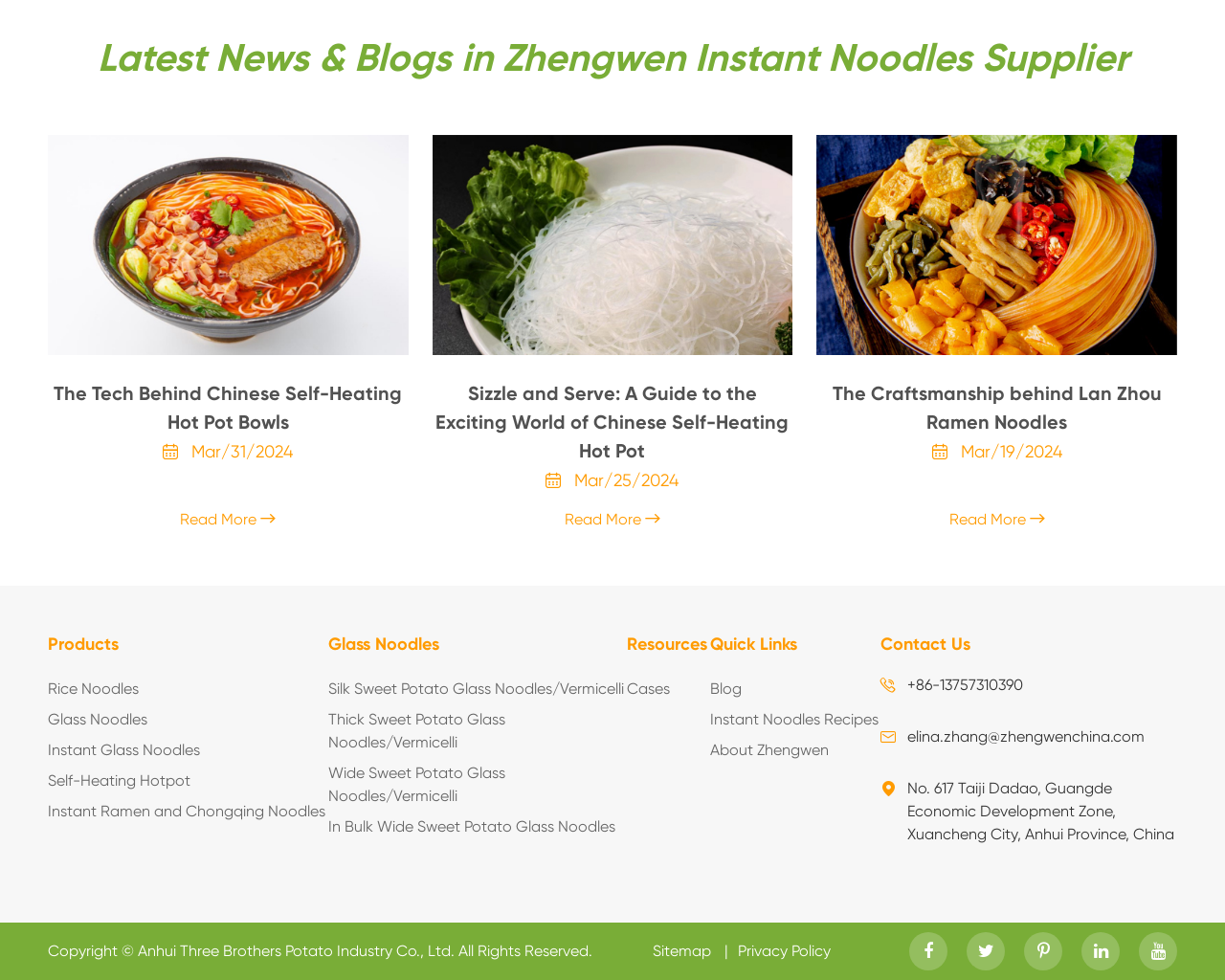Find and provide the bounding box coordinates for the UI element described here: "Read More ". The coordinates should be given as four float numbers between 0 and 1: [left, top, right, bottom].

[0.667, 0.52, 0.961, 0.539]